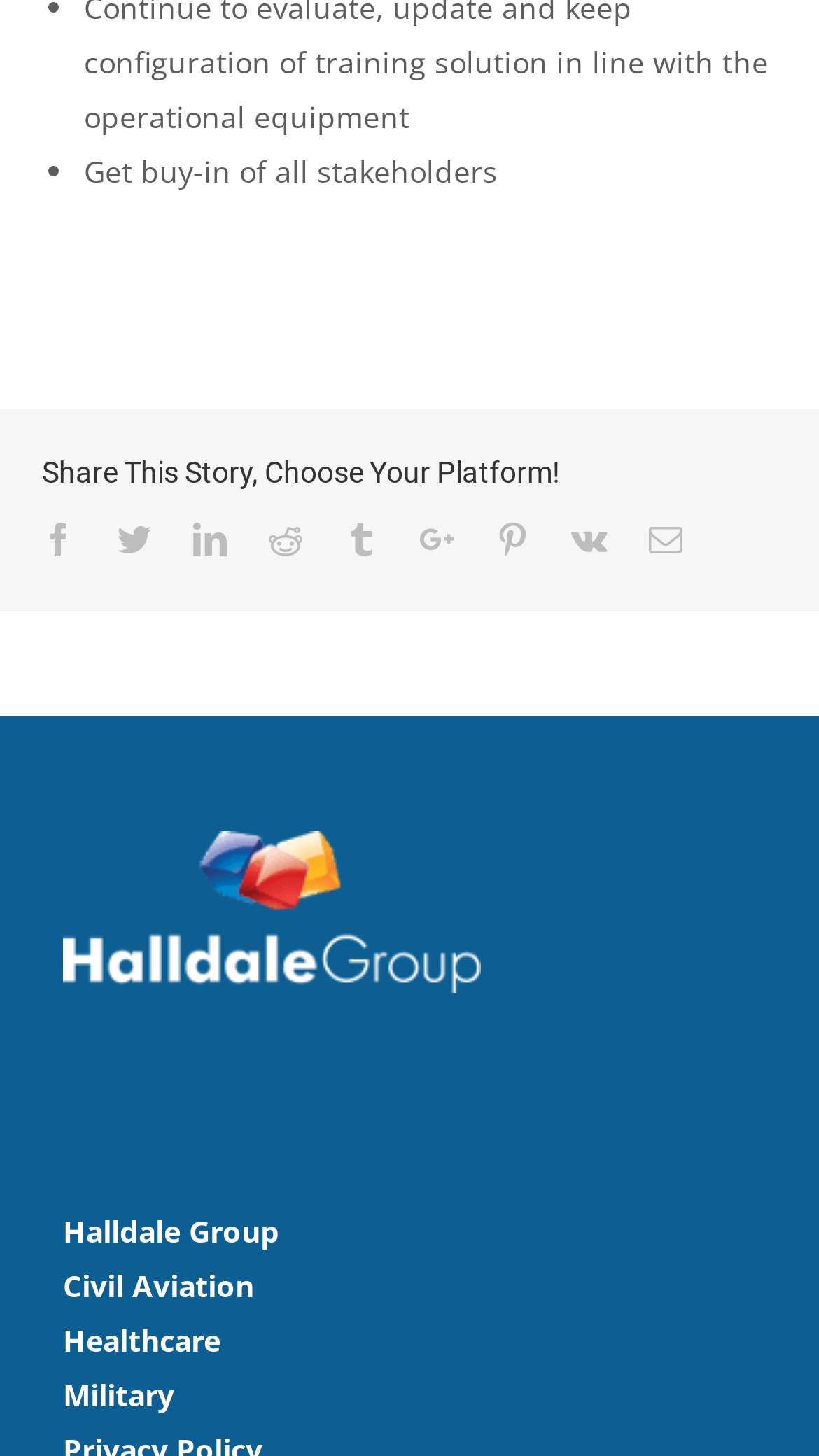Refer to the image and provide an in-depth answer to the question: 
How many links are available in the 'Share This Story, Choose Your Platform!' section?

I counted the number of links in the 'Share This Story, Choose Your Platform!' section, which includes links to Facebook, Twitter, Linkedin, Reddit, Tumblr, Google+, Pinterest, and Vk.